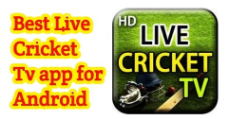Offer a detailed explanation of what is happening in the image.

The image features a vibrant promotional graphic for a mobile application, specifically highlighting the "Best Live Cricket TV app for Android." The design integrates bold yellow typography that emphasizes the app's name, contrasted against a dark background, which makes the text easily readable. Accompanying the text is an engaging icon that includes cricket-related imagery, such as a cricket bat and ball, set against a grassy field backdrop, reinforcing the app's focus on live cricket content. This graphic effectively captures the attention of cricket enthusiasts looking for streaming options on their Android devices.